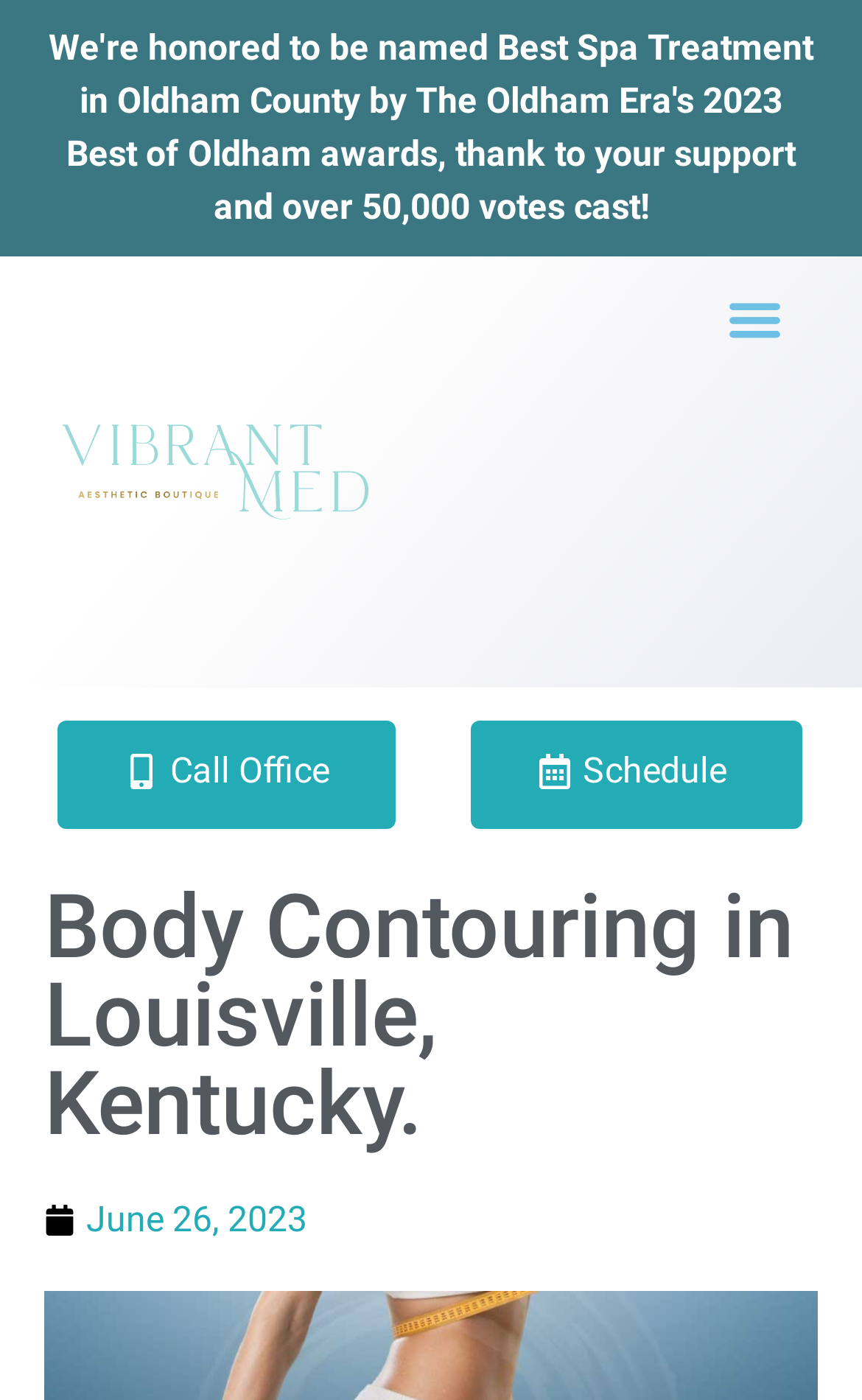What is the main topic of the webpage?
Relying on the image, give a concise answer in one word or a brief phrase.

Body Contouring